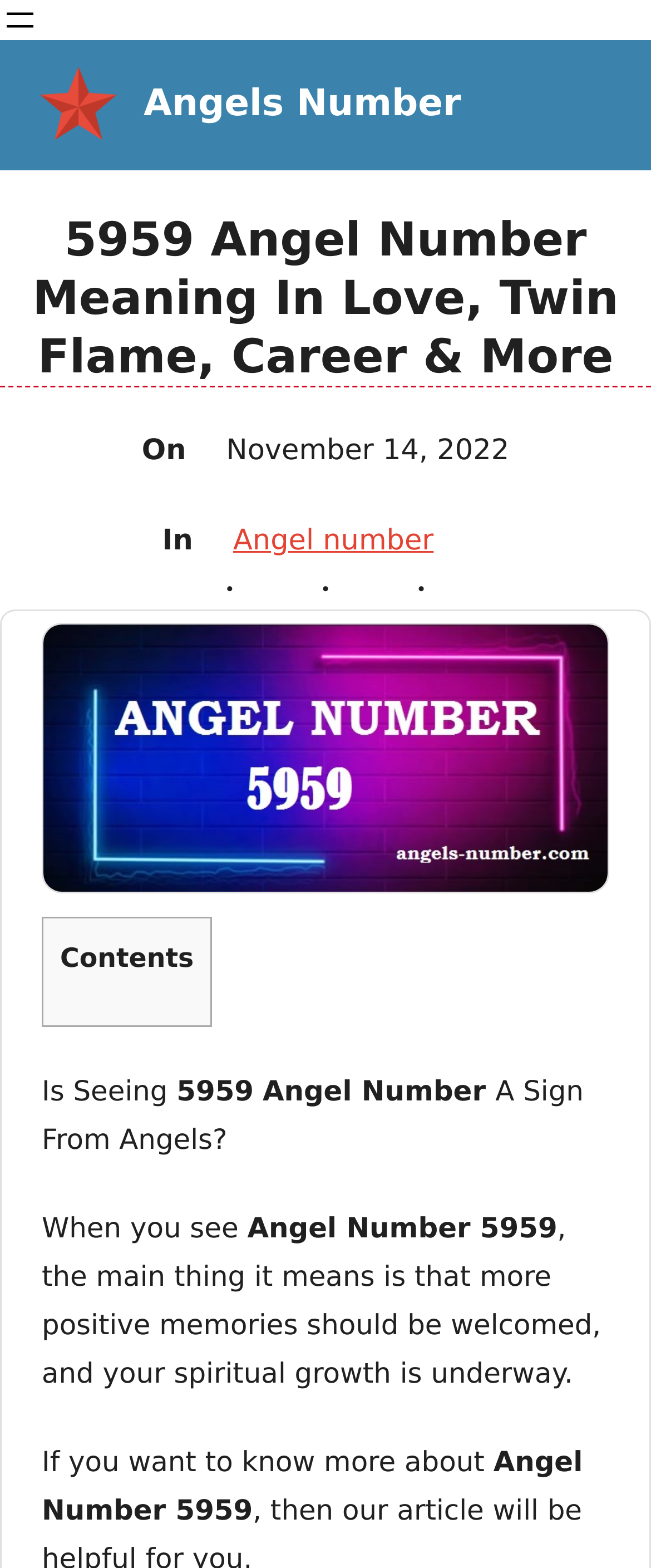Return the bounding box coordinates of the UI element that corresponds to this description: "Angels Number". The coordinates must be given as four float numbers in the range of 0 and 1, [left, top, right, bottom].

[0.221, 0.054, 0.708, 0.08]